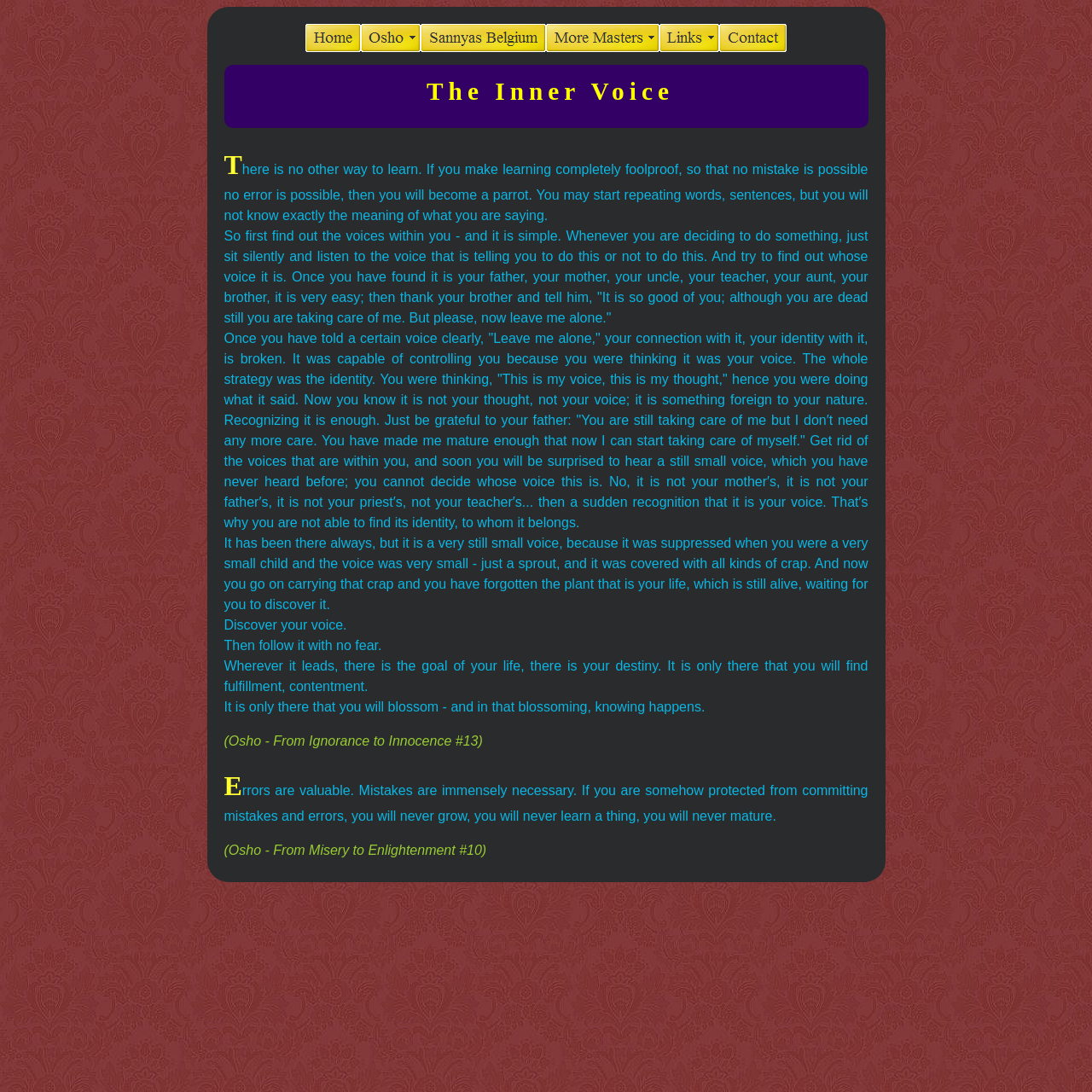Give a one-word or short phrase answer to the question: 
What is the name of the website?

The Inner Voice